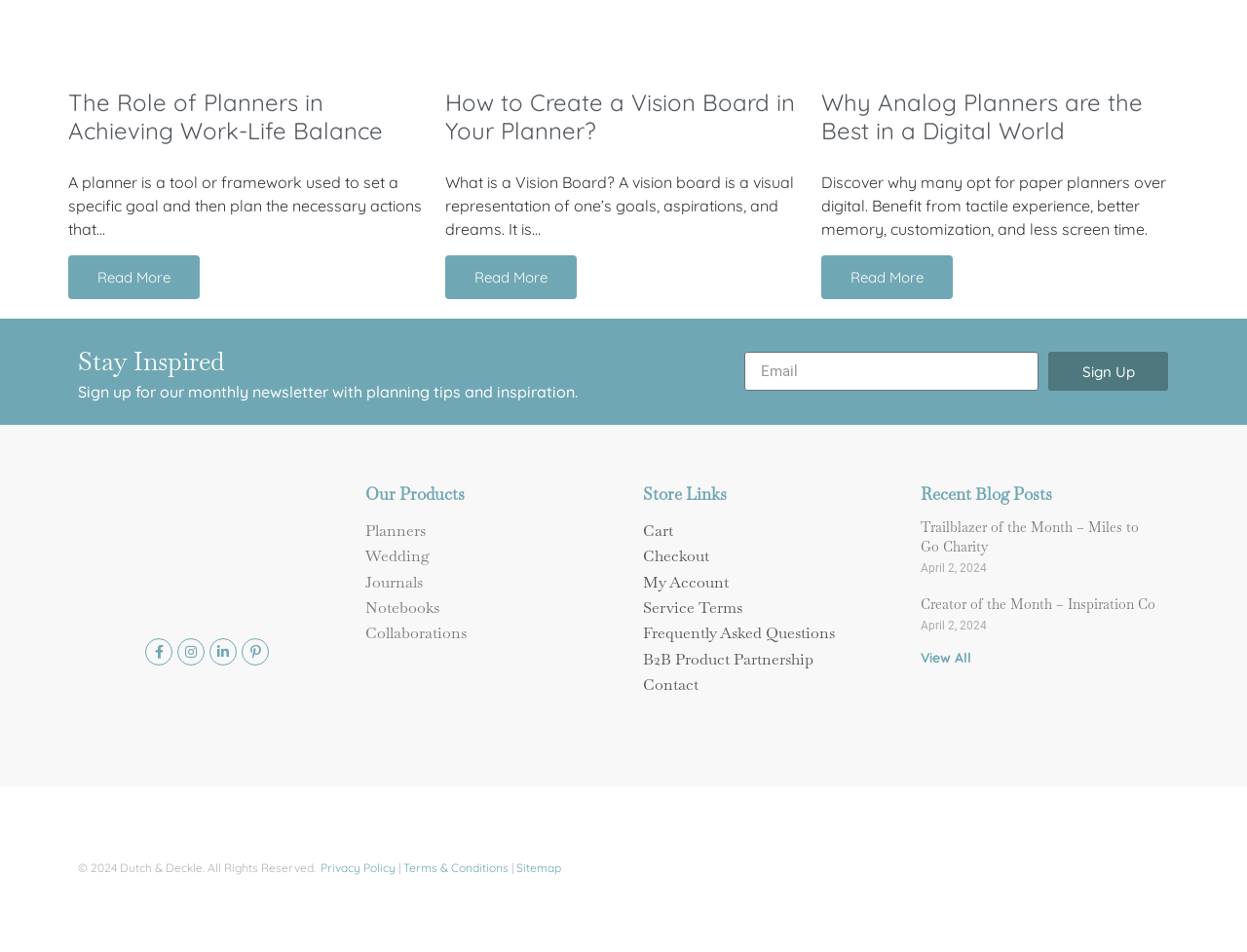Locate the bounding box coordinates of the clickable area needed to fulfill the instruction: "Follow on Facebook".

[0.116, 0.671, 0.138, 0.699]